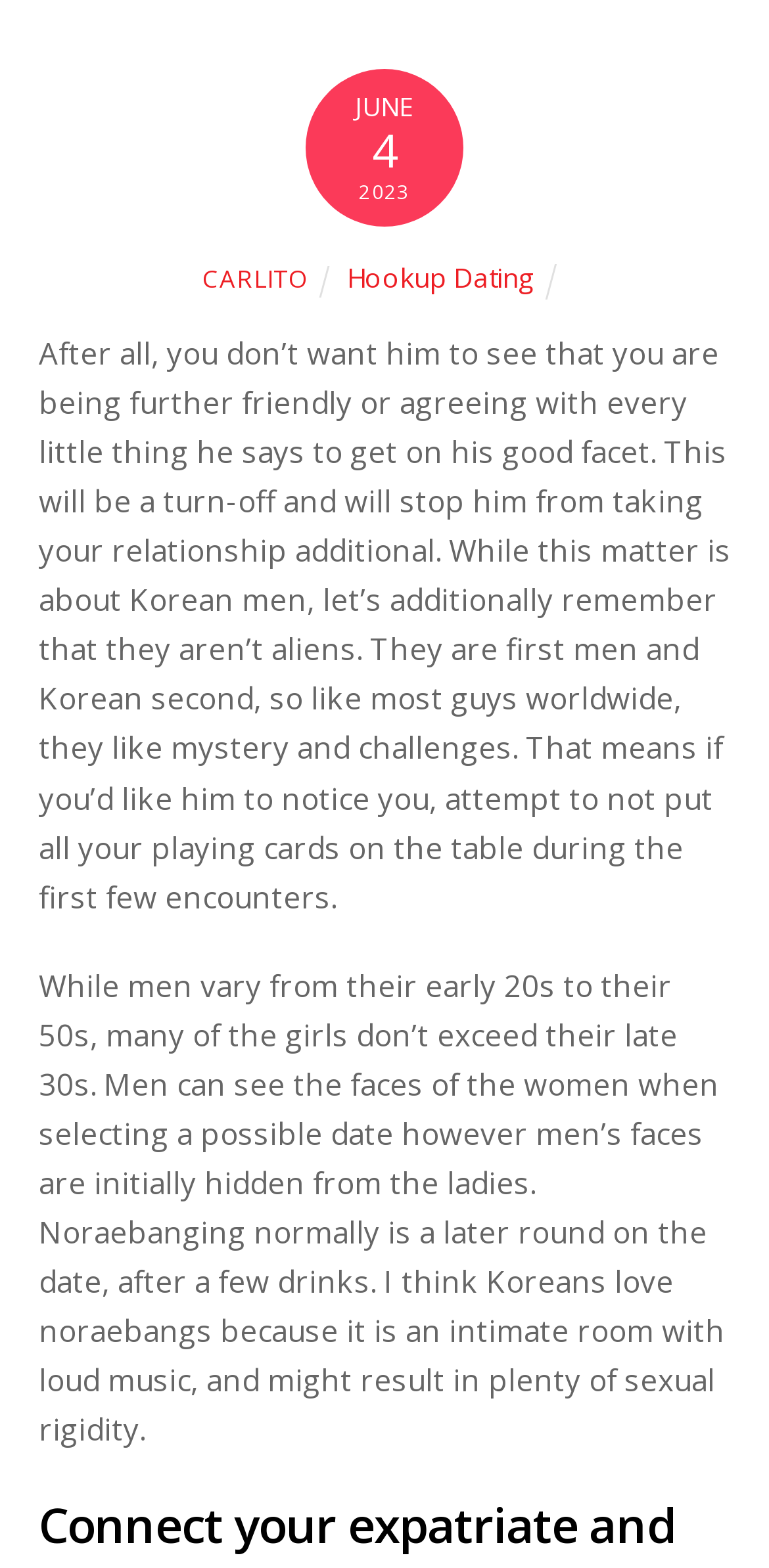Using the details in the image, give a detailed response to the question below:
What do Korean men like in a relationship?

According to the article, Korean men, like men worldwide, like mystery and challenges in a relationship. This means that they are attracted to women who are not too easy to get and who present a challenge.